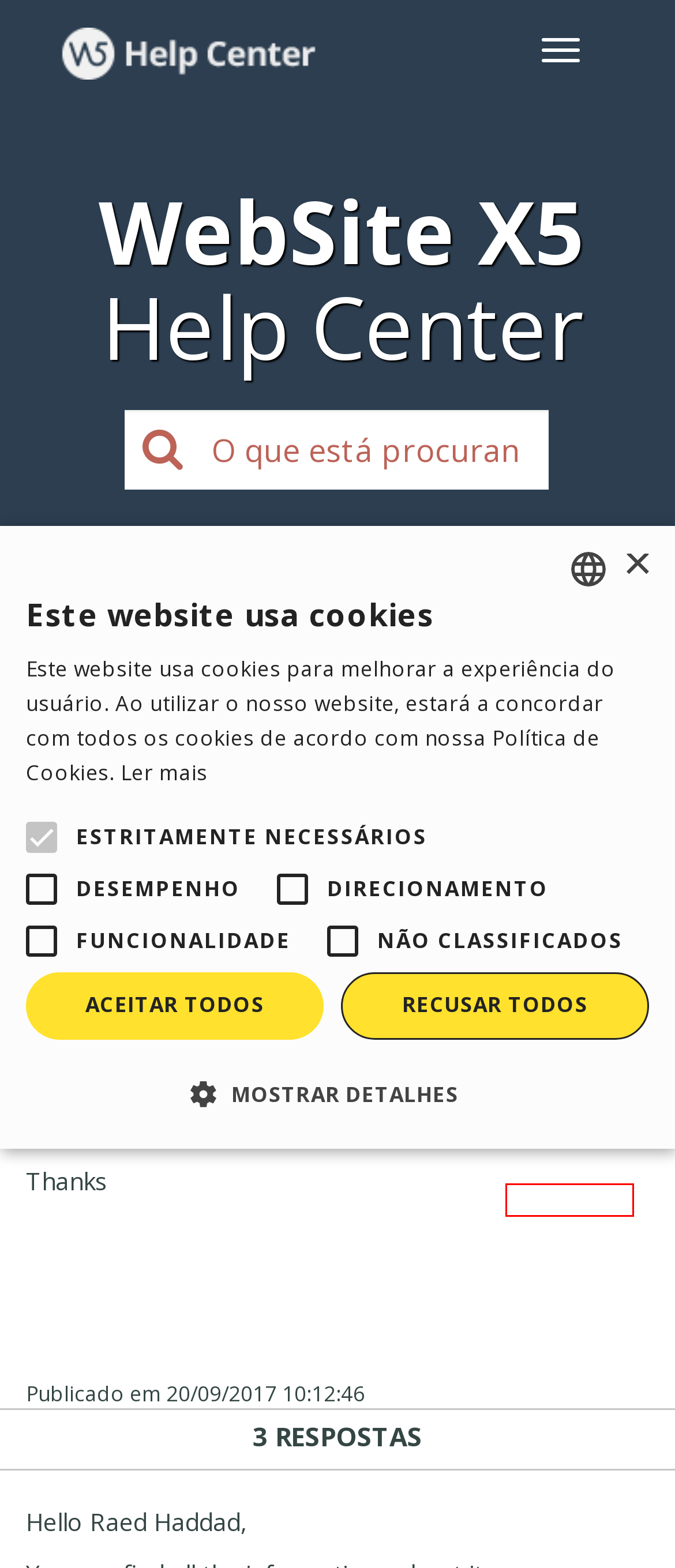You have a screenshot of a webpage where a red bounding box highlights a specific UI element. Identify the description that best matches the resulting webpage after the highlighted element is clicked. The choices are:
A. WebSite X5 Help Center
B. Terms of Use for WebSite X5 Objects - Incomedia Policy
C. Cookie report for website: helpcenter.websitex5.com
D. Cookie-Script: GDPR | CCPA | ePR cookie compliance solution
E. Microsoft مەخپىيەتلىك باياناتى - Microsoft تا مەخپىيەتلىك
F. Privacy - Incomedia Policy
G. It's easy. Do it yourself. - Incomedia
H. WebSite X5 Help Center
            
     - Bookeo

D